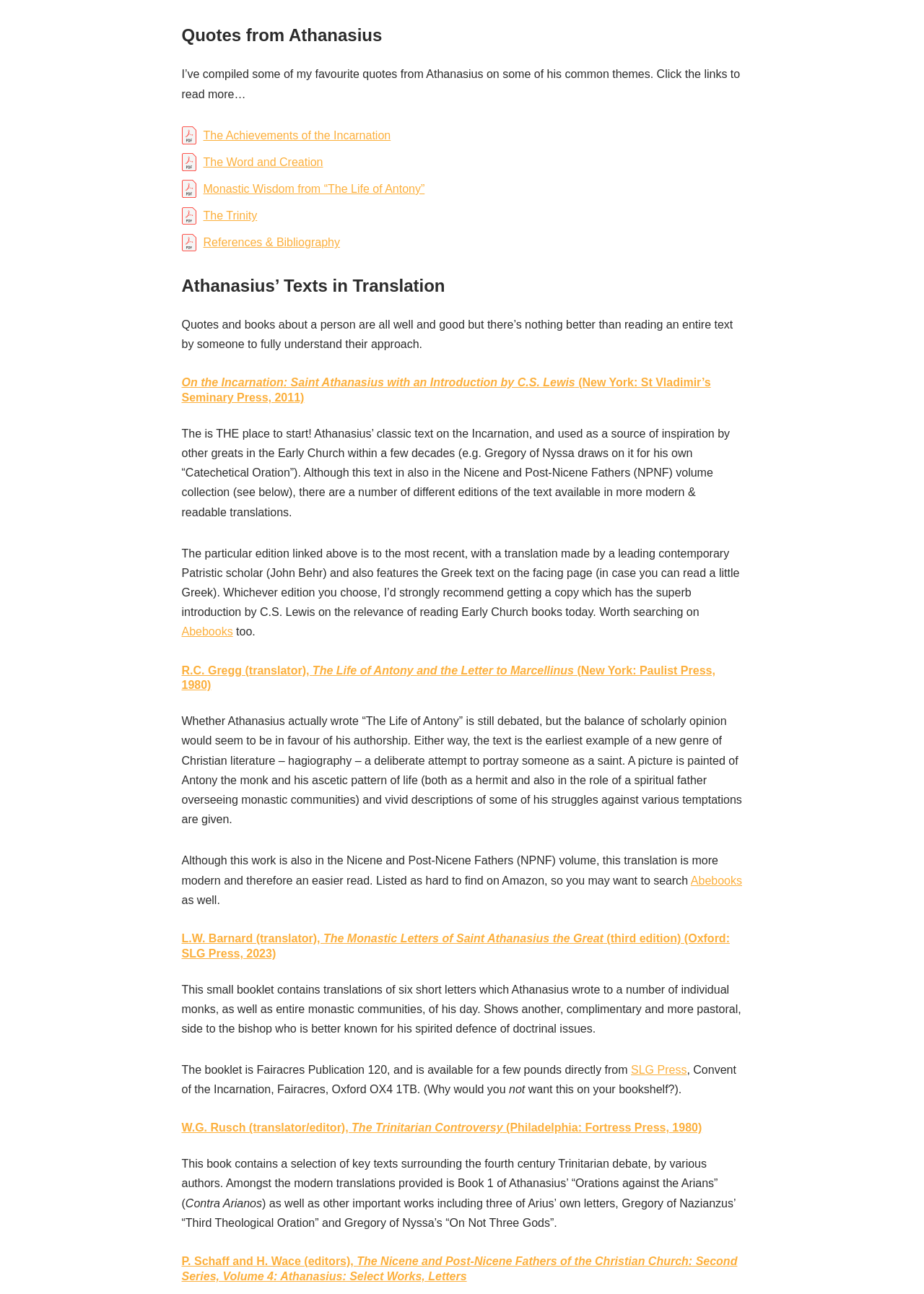Given the element description Abebooks, predict the bounding box coordinates for the UI element in the webpage screenshot. The format should be (top-left x, top-left y, bottom-right x, bottom-right y), and the values should be between 0 and 1.

[0.748, 0.676, 0.803, 0.685]